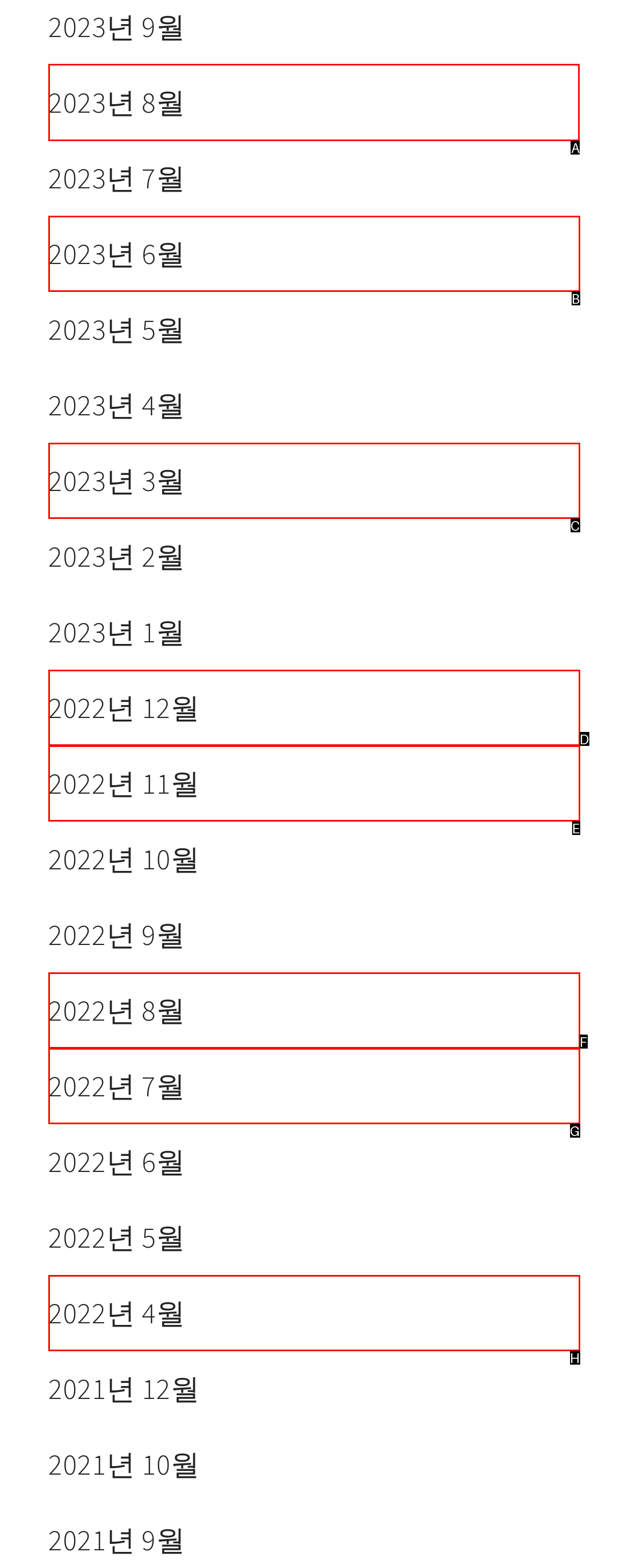Tell me which one HTML element I should click to complete the following instruction: view August 2023
Answer with the option's letter from the given choices directly.

A